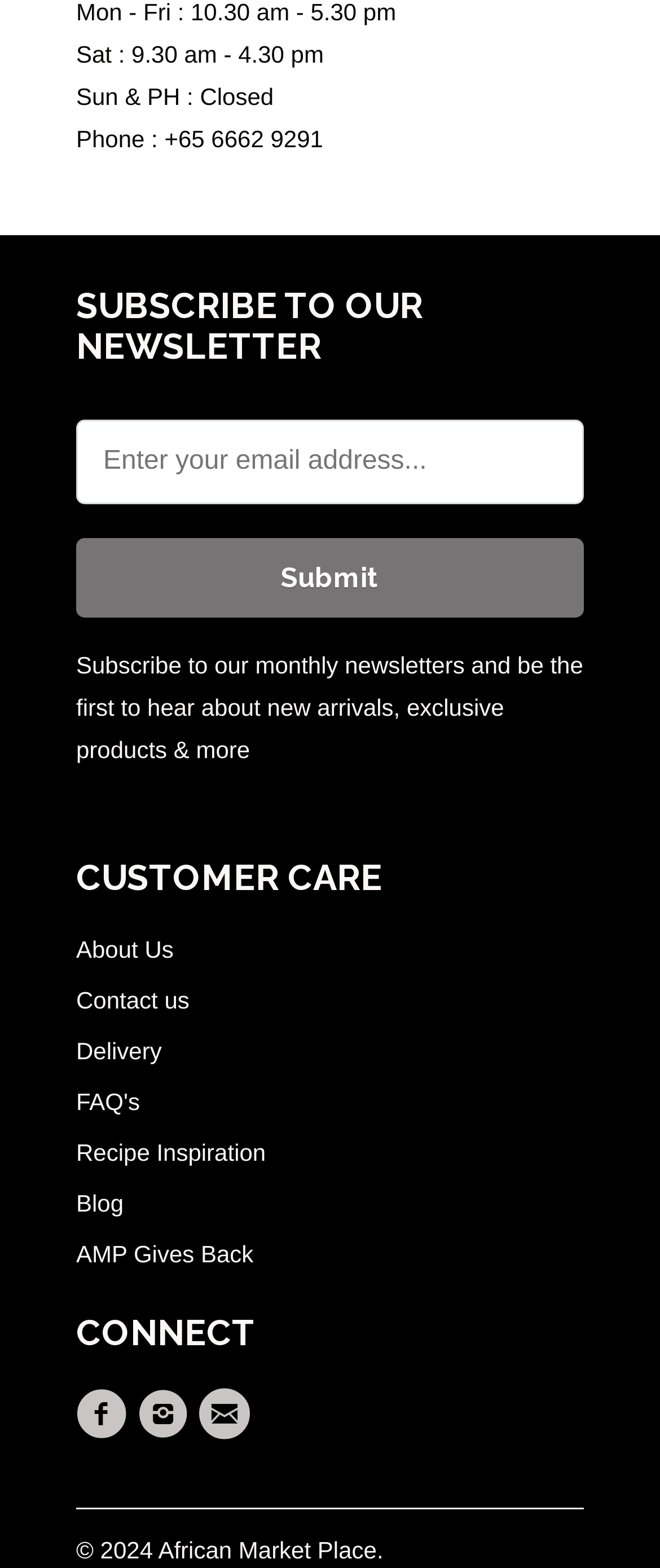Indicate the bounding box coordinates of the element that must be clicked to execute the instruction: "Click Toggle button for New Homes". The coordinates should be given as four float numbers between 0 and 1, i.e., [left, top, right, bottom].

None